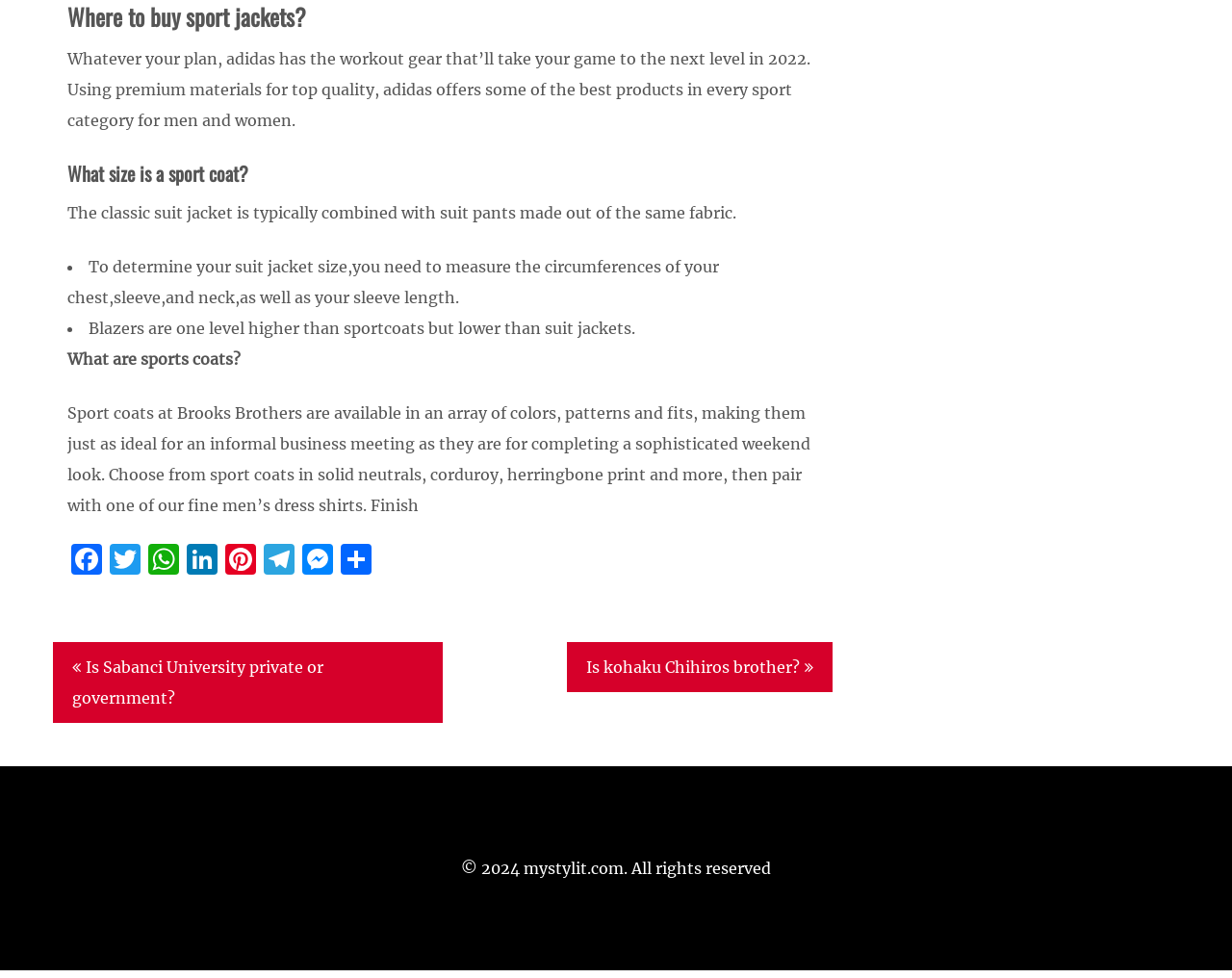Given the element description "Share" in the screenshot, predict the bounding box coordinates of that UI element.

[0.273, 0.556, 0.305, 0.592]